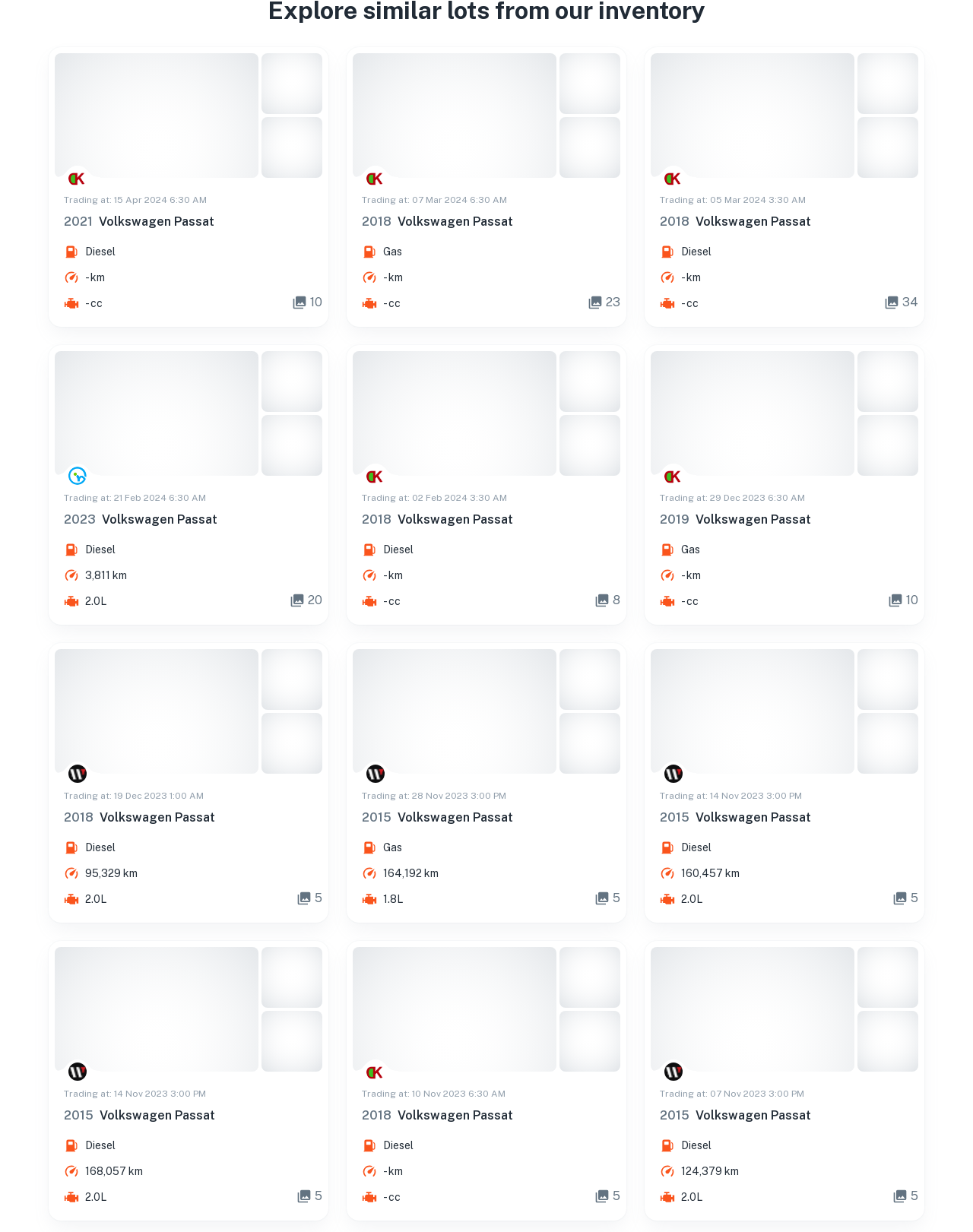Please predict the bounding box coordinates of the element's region where a click is necessary to complete the following instruction: "View 2018 Volkswagen Passat auction". The coordinates should be represented by four float numbers between 0 and 1, i.e., [left, top, right, bottom].

[0.356, 0.038, 0.644, 0.265]